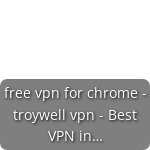What browser is the VPN service designed for?
Based on the image content, provide your answer in one word or a short phrase.

Chrome